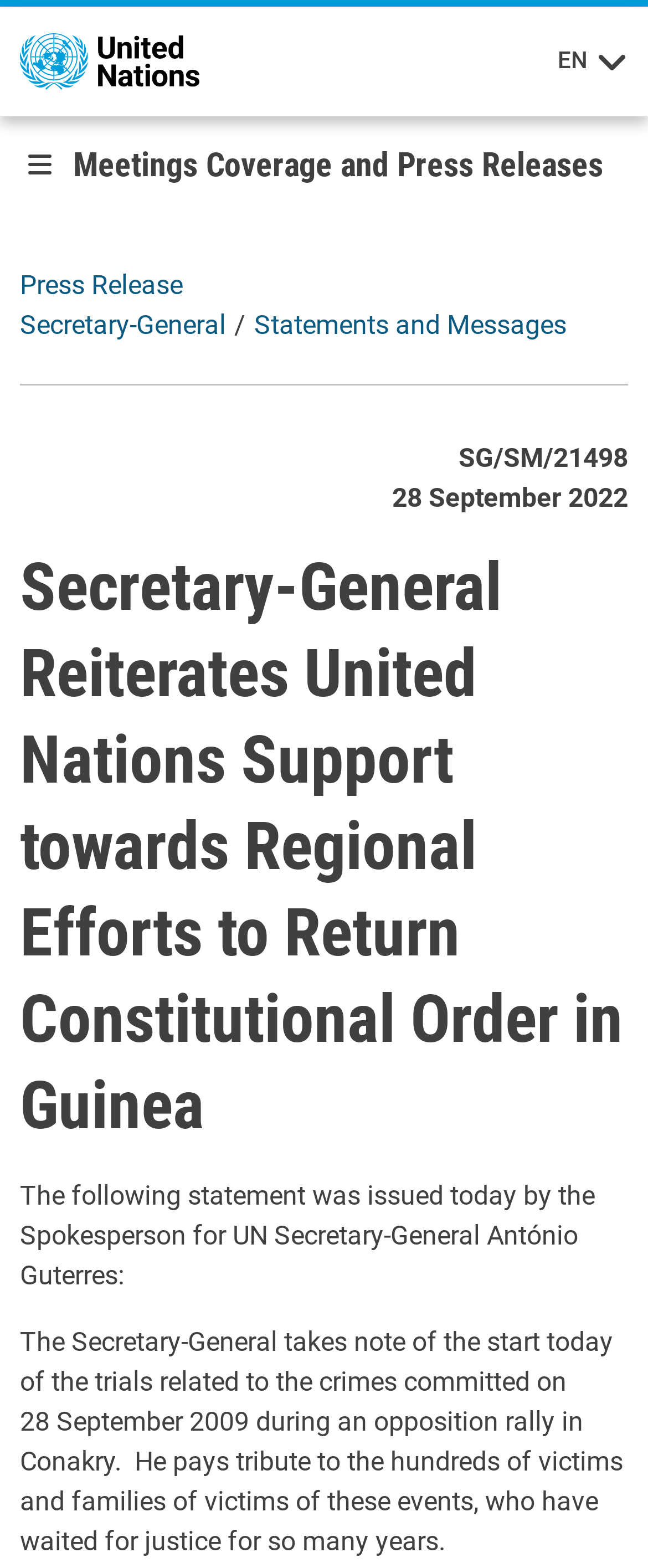Use a single word or phrase to answer the question:
What is the topic of the trials mentioned?

crimes committed on 28 September 2009